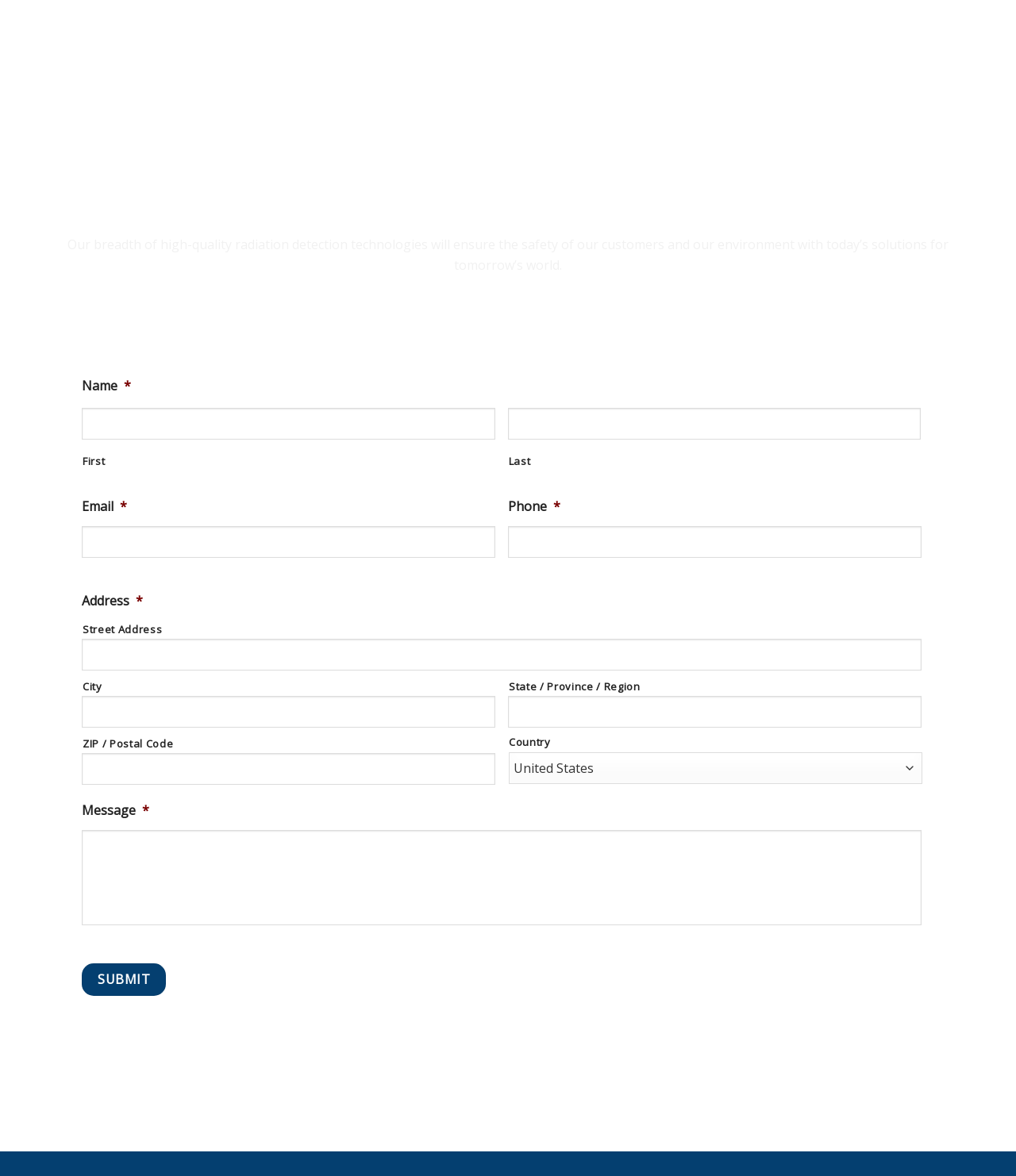Please give the bounding box coordinates of the area that should be clicked to fulfill the following instruction: "Input email address". The coordinates should be in the format of four float numbers from 0 to 1, i.e., [left, top, right, bottom].

[0.08, 0.448, 0.488, 0.475]